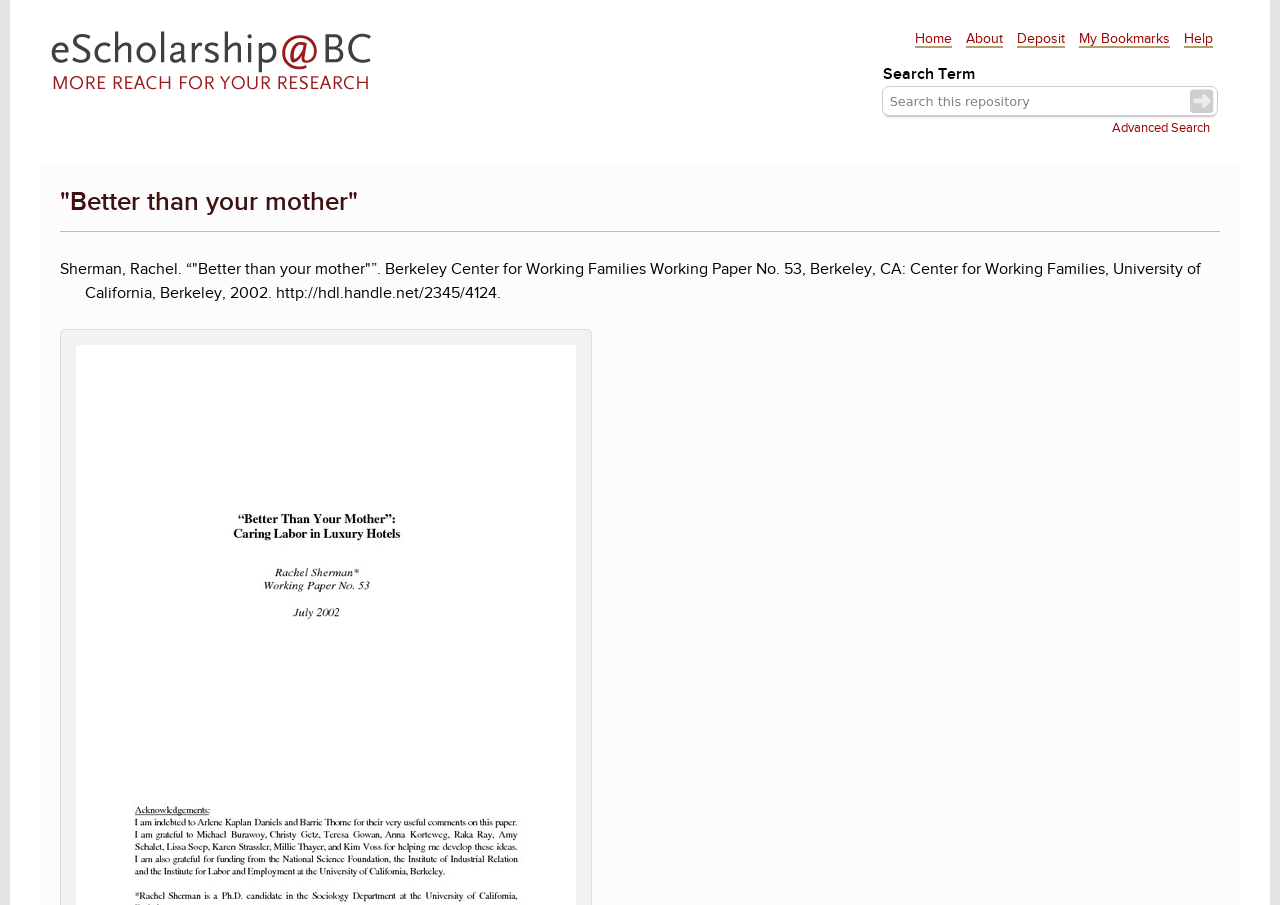Determine the bounding box coordinates of the region to click in order to accomplish the following instruction: "search for a term". Provide the coordinates as four float numbers between 0 and 1, specifically [left, top, right, bottom].

[0.689, 0.095, 0.952, 0.128]